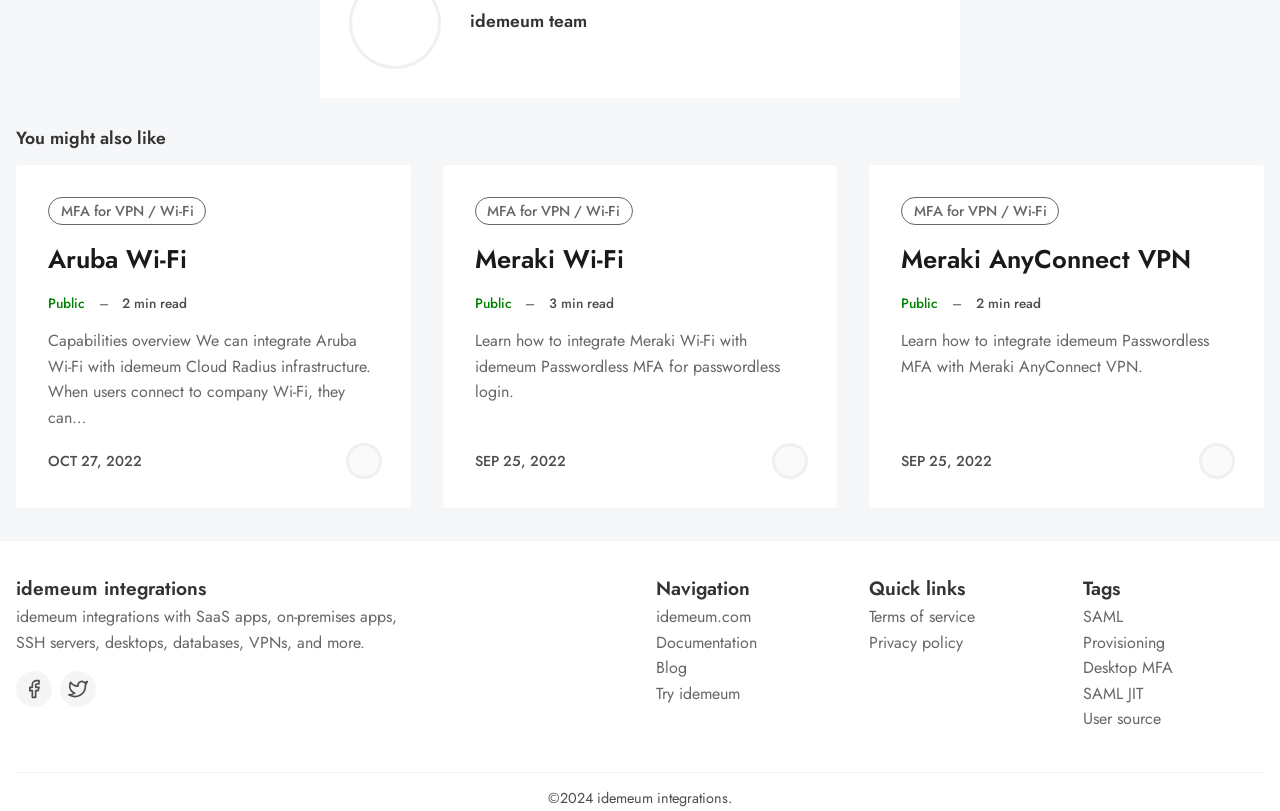Reply to the question with a single word or phrase:
What is the main topic of this webpage?

idemeum integrations